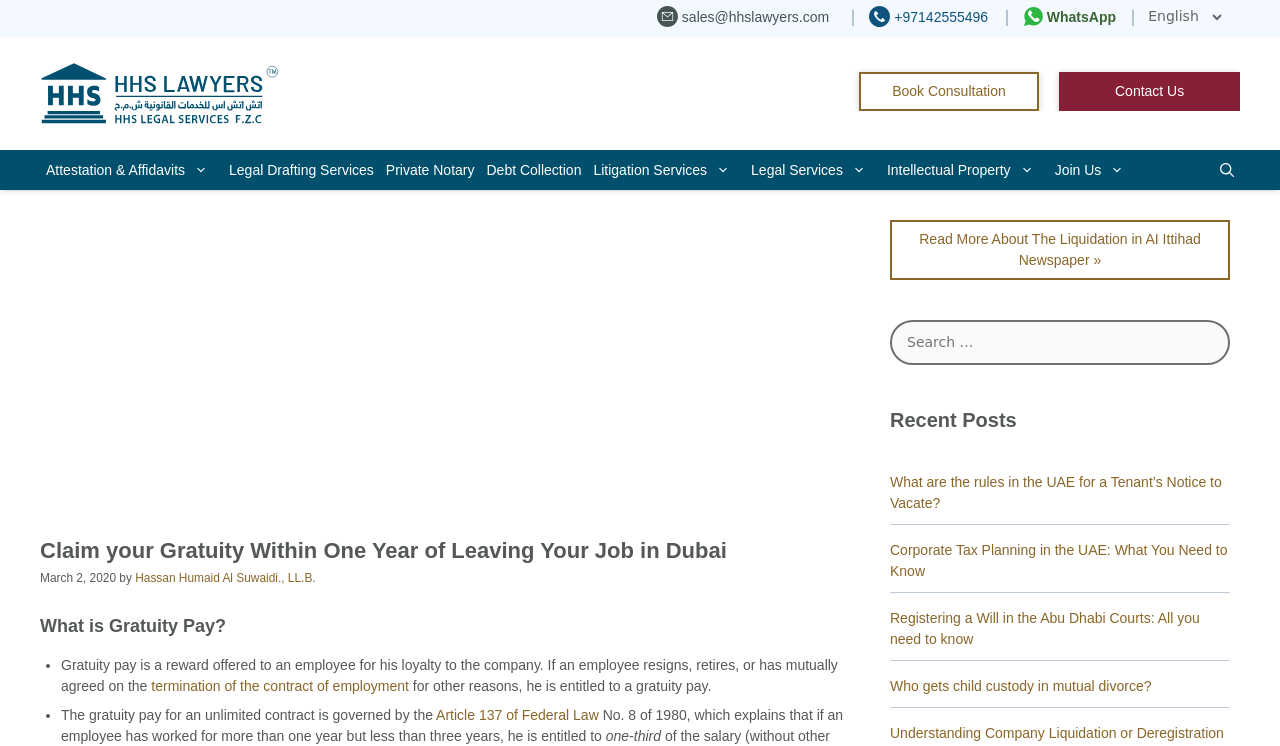Please determine the bounding box coordinates of the clickable area required to carry out the following instruction: "Access the document". The coordinates must be four float numbers between 0 and 1, represented as [left, top, right, bottom].

None